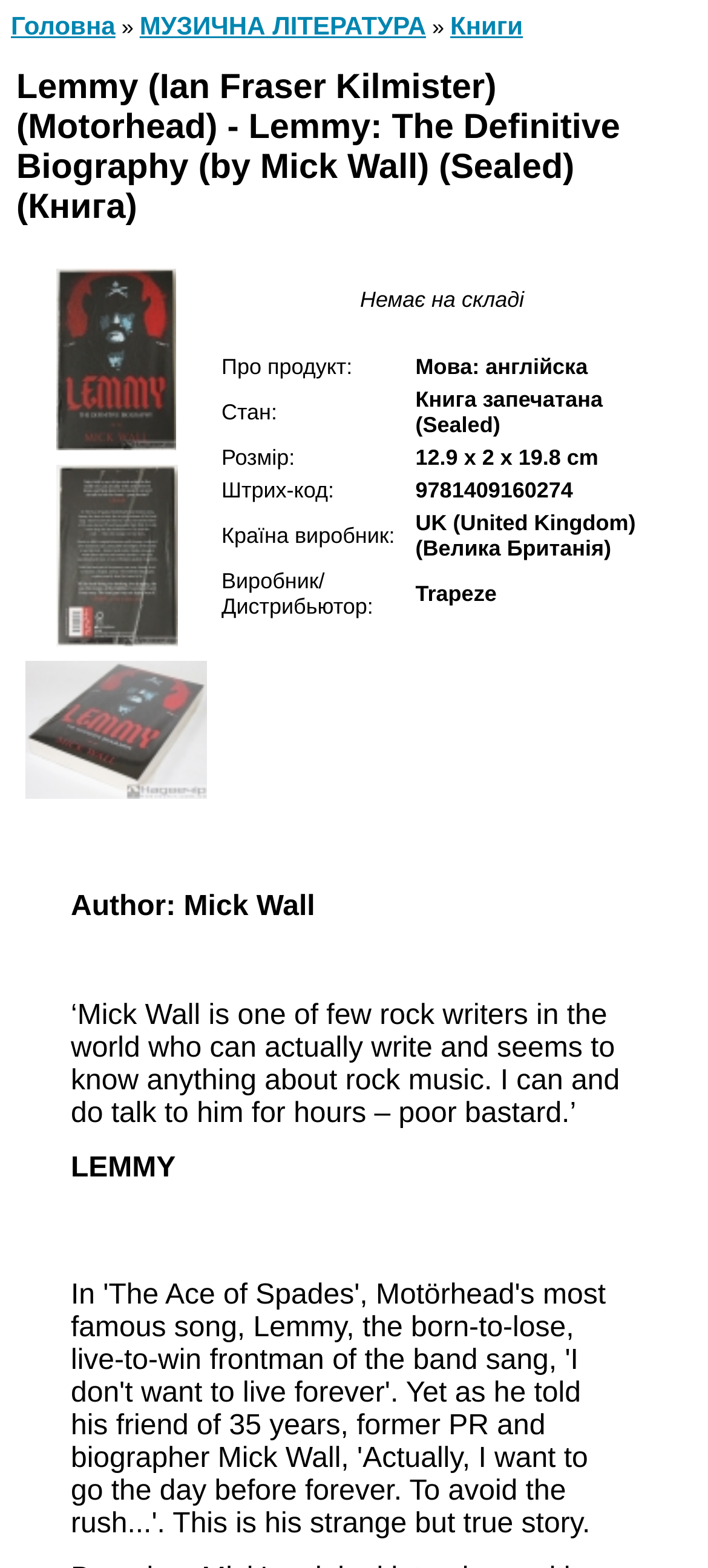Given the element description Книги, specify the bounding box coordinates of the corresponding UI element in the format (top-left x, top-left y, bottom-right x, bottom-right y). All values must be between 0 and 1.

[0.636, 0.007, 0.739, 0.025]